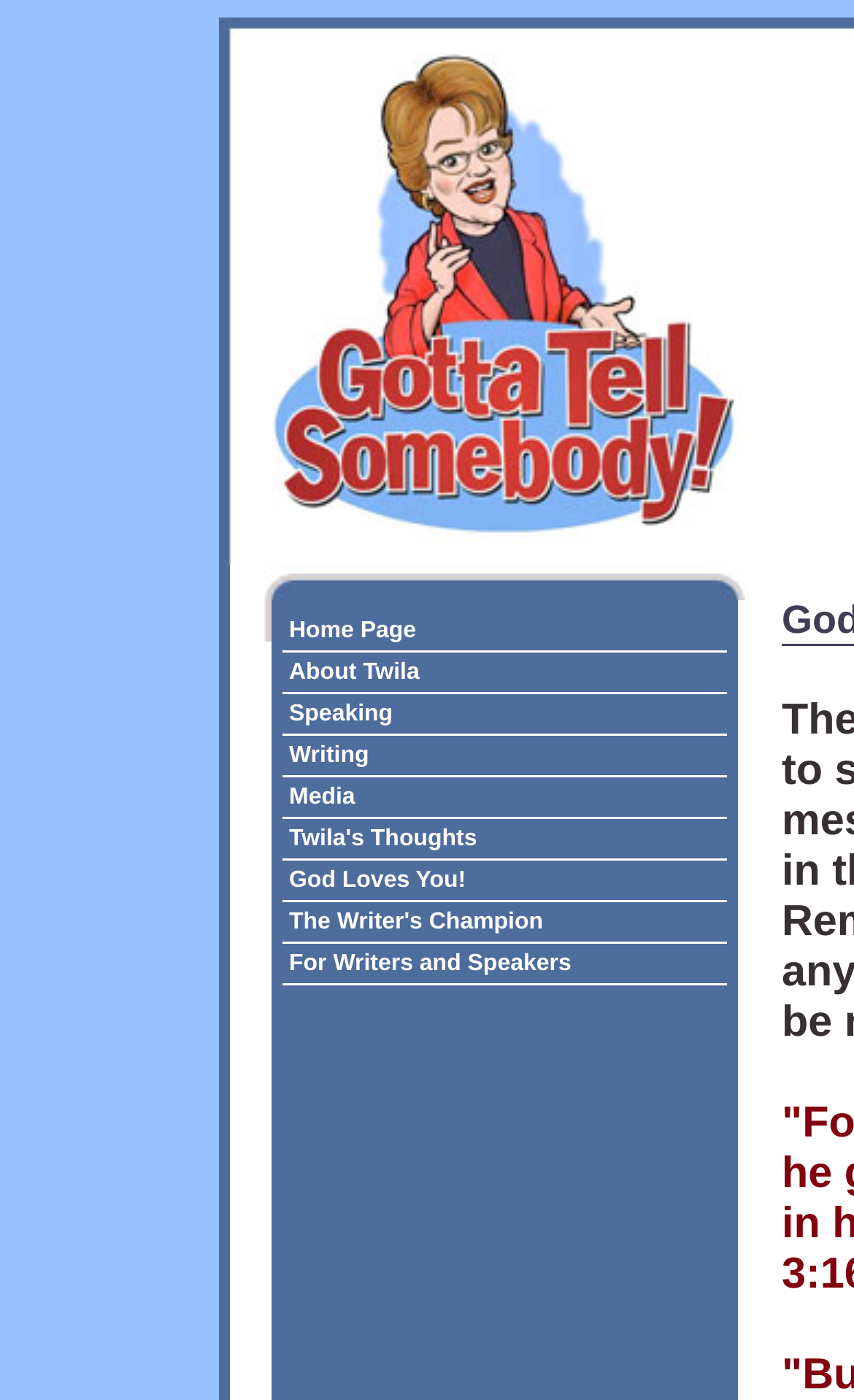Provide the bounding box coordinates of the HTML element this sentence describes: "God Loves You!". The bounding box coordinates consist of four float numbers between 0 and 1, i.e., [left, top, right, bottom].

[0.331, 0.615, 0.867, 0.643]